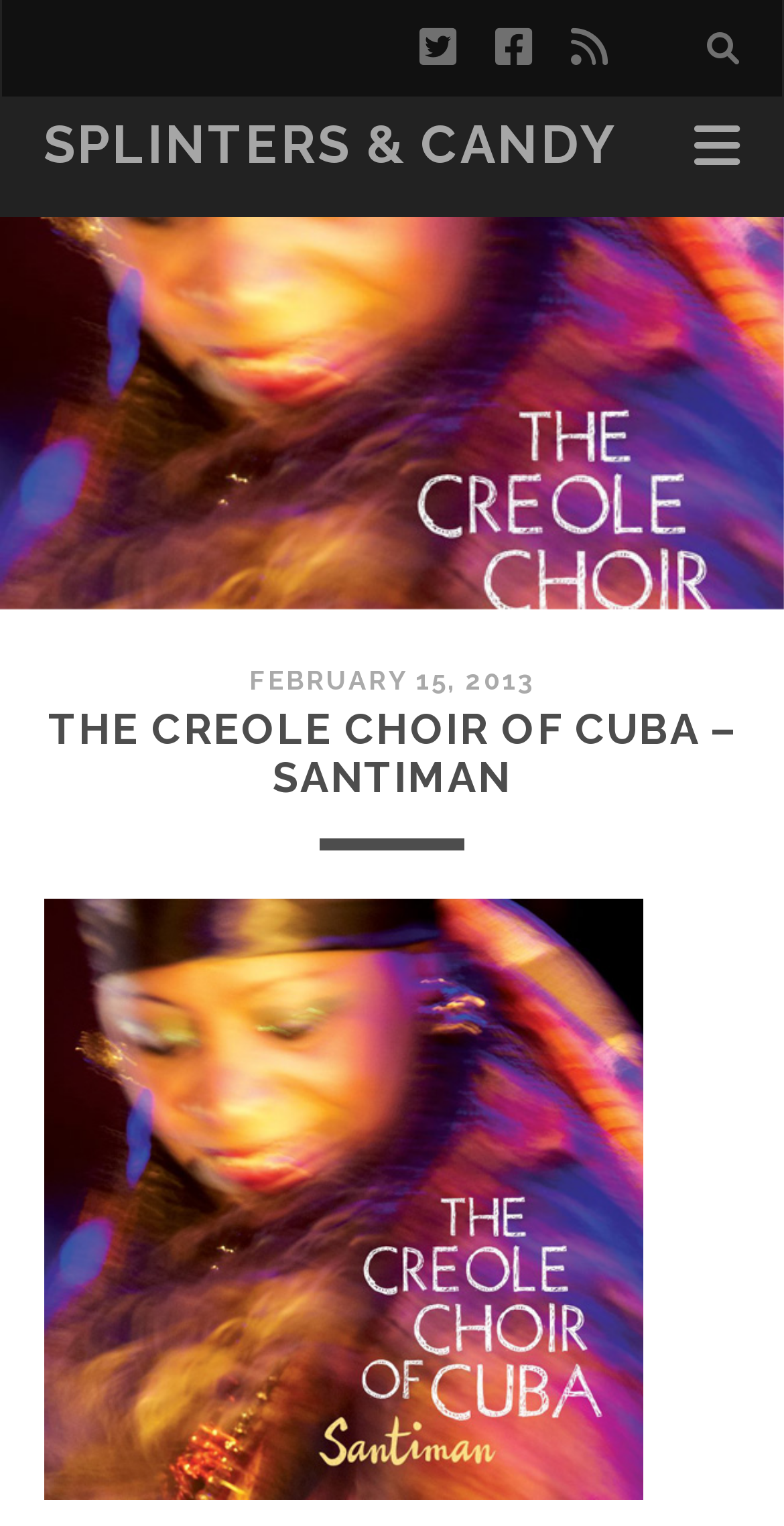Please identify the bounding box coordinates of the element I need to click to follow this instruction: "Read the post dated February 15, 2013".

[0.318, 0.436, 0.682, 0.456]